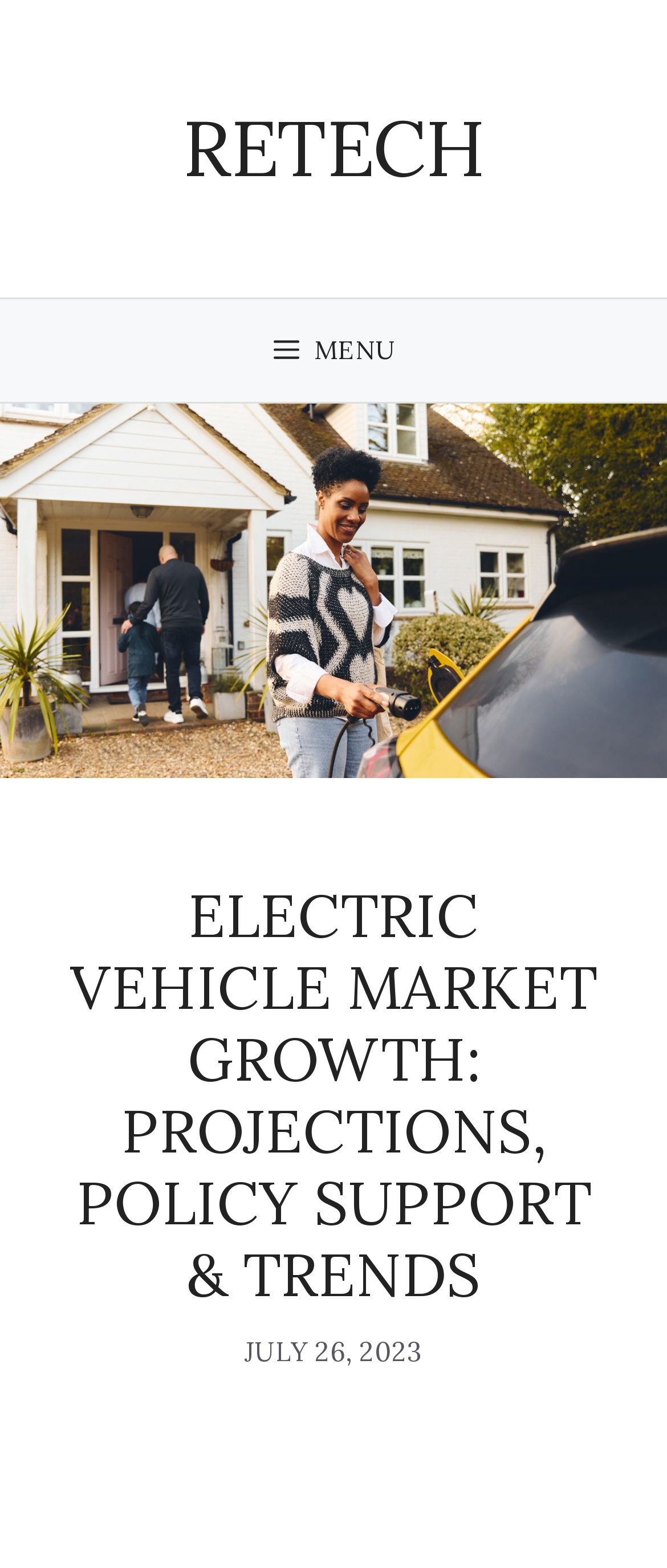Bounding box coordinates must be specified in the format (top-left x, top-left y, bottom-right x, bottom-right y). All values should be floating point numbers between 0 and 1. What are the bounding box coordinates of the UI element described as: Menu

[0.0, 0.191, 1.0, 0.256]